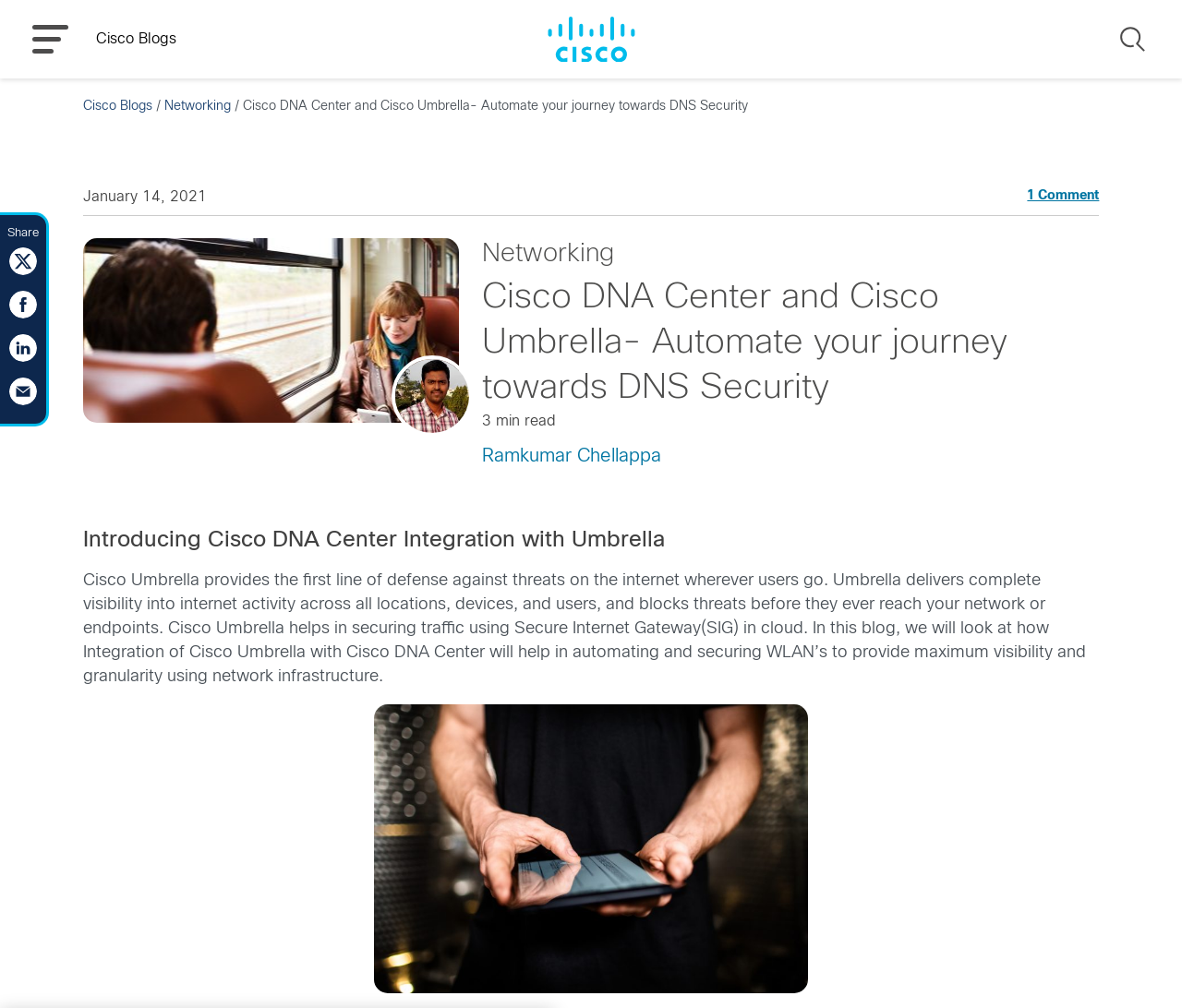What is the topic of the blog post?
Based on the image, please offer an in-depth response to the question.

The topic of the blog post can be determined by reading the title 'Cisco DNA Center and Cisco Umbrella- Automate your journey towards DNS Security' which is a heading element on the webpage.